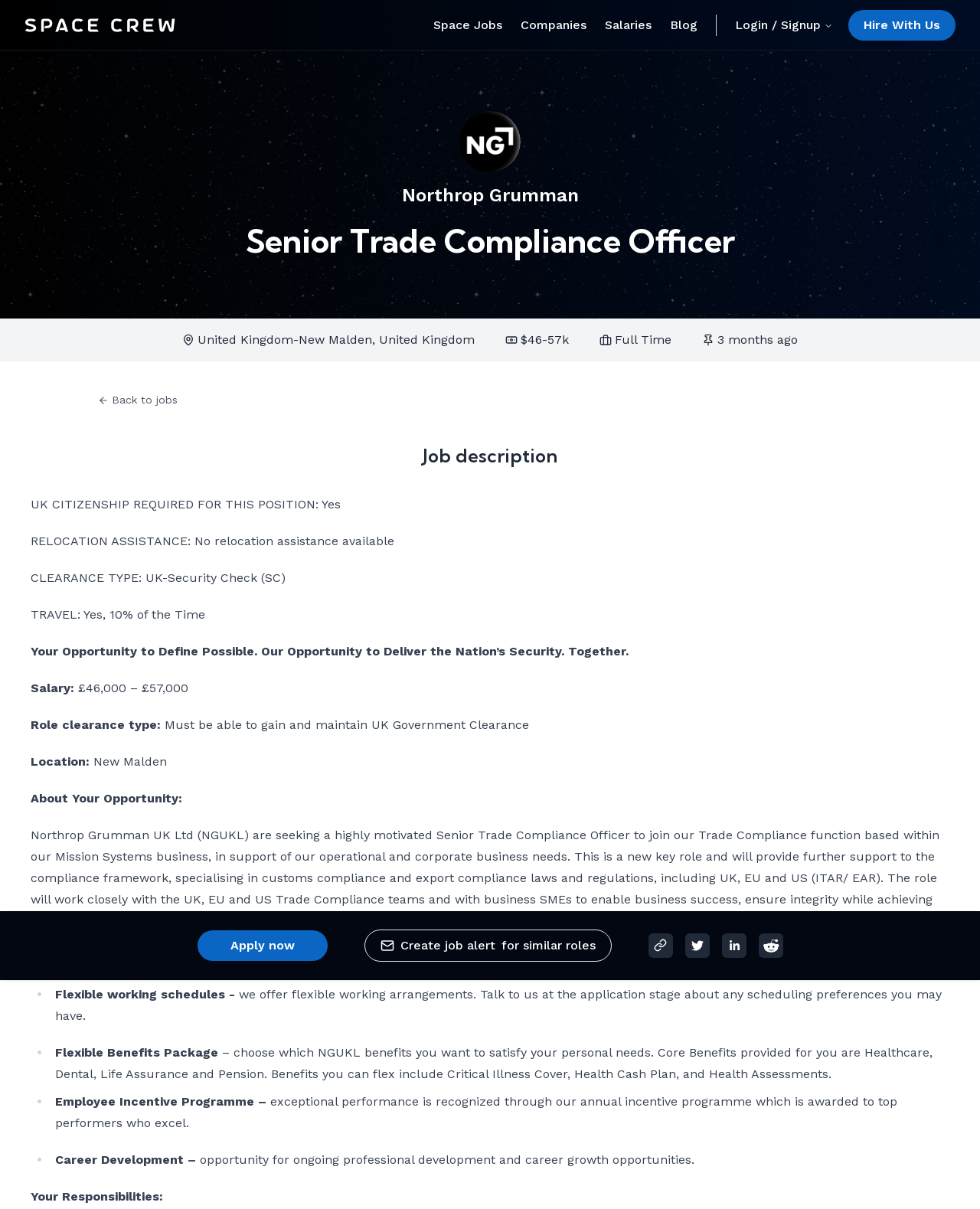Using the element description Space Jobs, predict the bounding box coordinates for the UI element. Provide the coordinates in (top-left x, top-left y, bottom-right x, bottom-right y) format with values ranging from 0 to 1.

[0.442, 0.008, 0.512, 0.033]